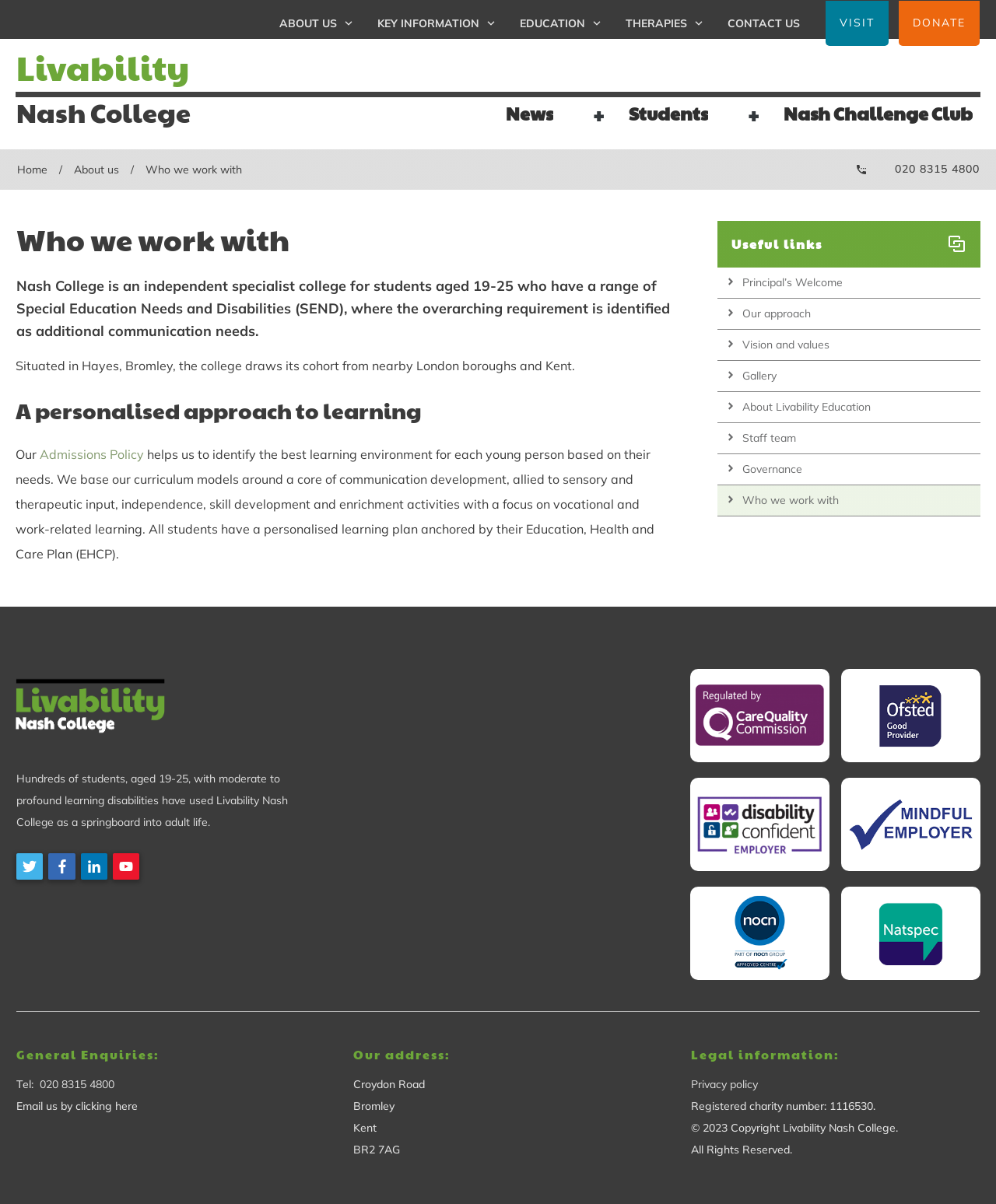Predict the bounding box coordinates of the area that should be clicked to accomplish the following instruction: "Click on ABOUT US". The bounding box coordinates should consist of four float numbers between 0 and 1, i.e., [left, top, right, bottom].

[0.281, 0.01, 0.356, 0.028]